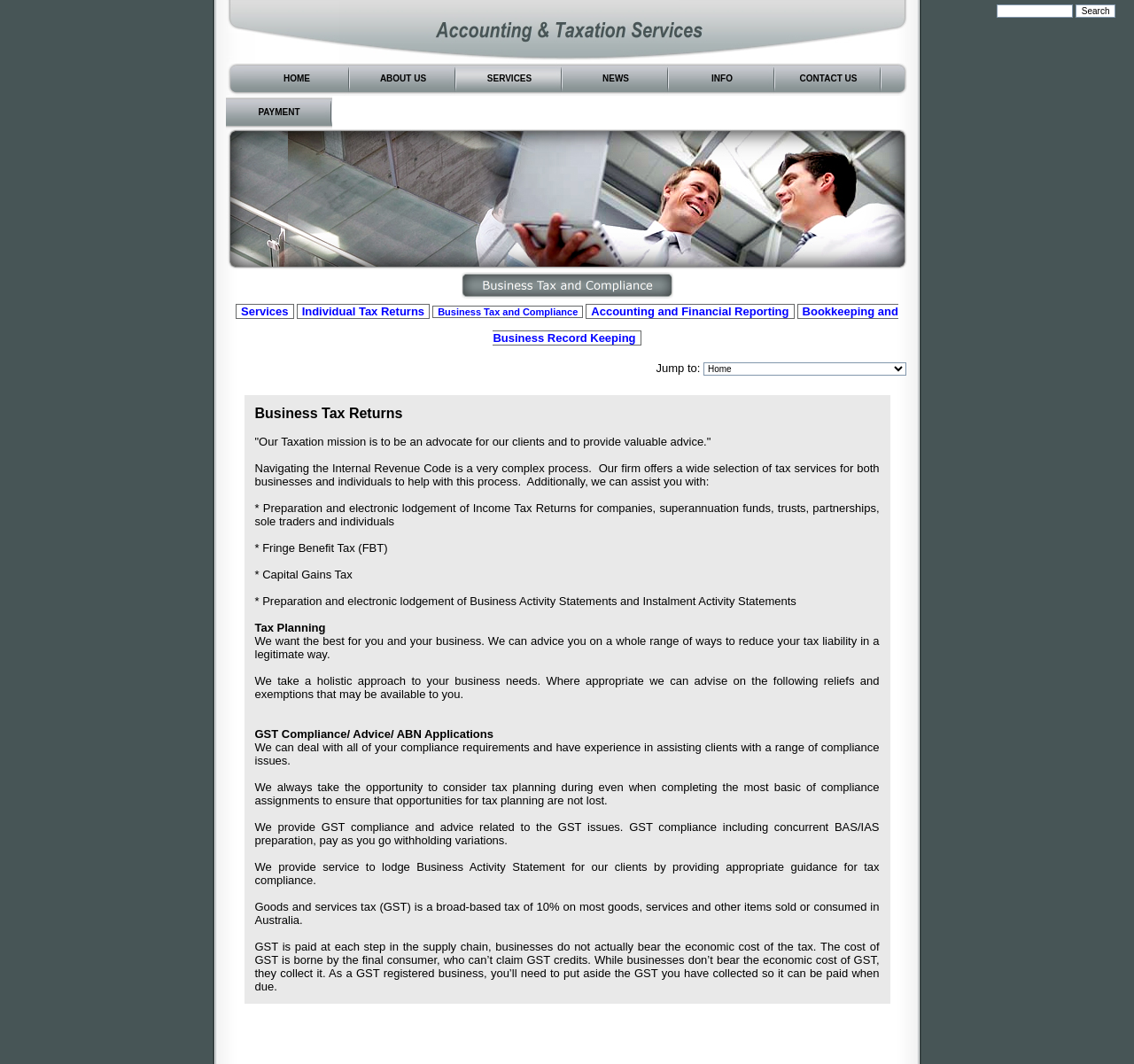How many main navigation links are on the top of the page?
Using the image as a reference, answer the question with a short word or phrase.

6